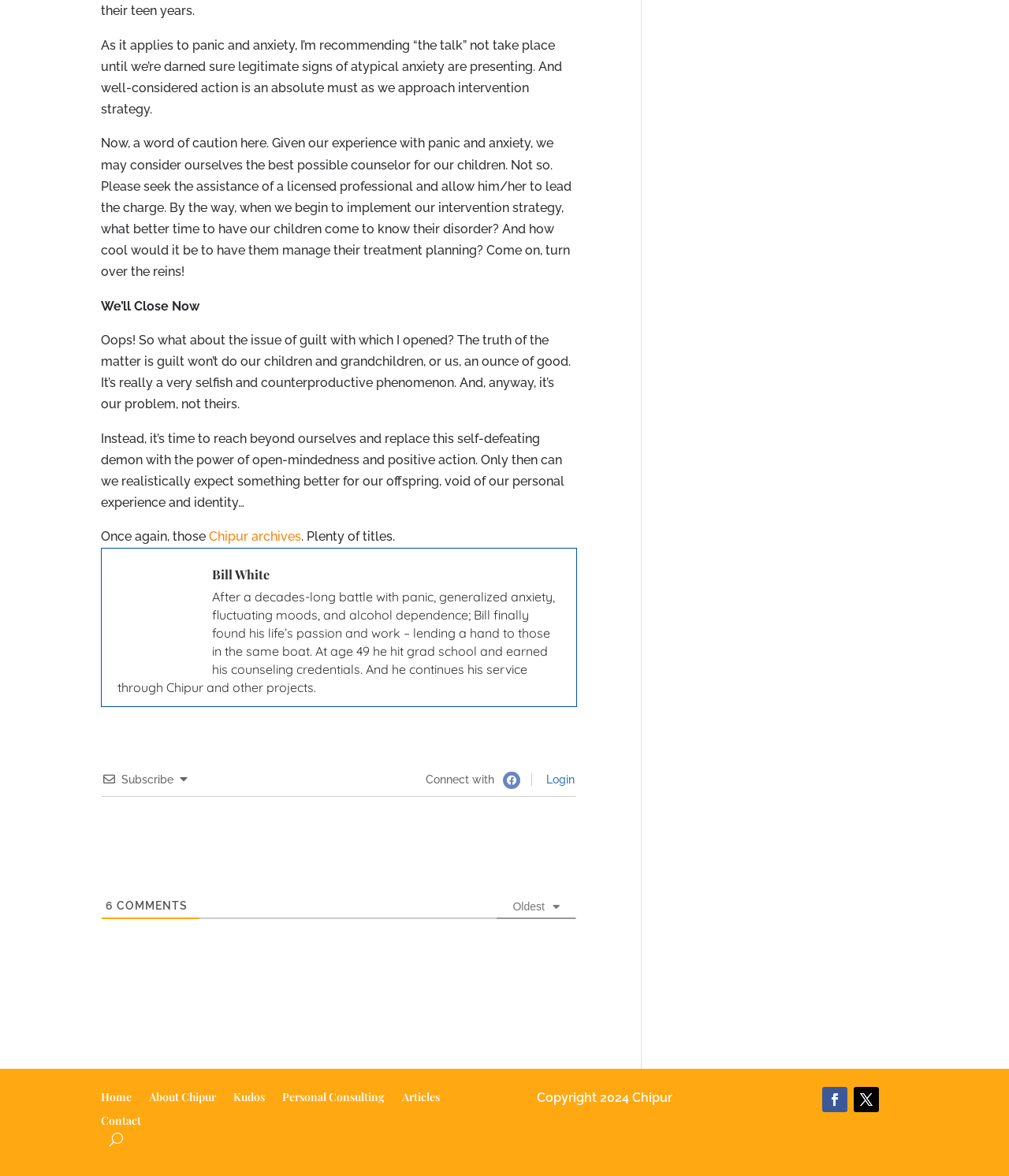Please specify the bounding box coordinates in the format (top-left x, top-left y, bottom-right x, bottom-right y), with all values as floating point numbers between 0 and 1. Identify the bounding box of the UI element described by: Contact

[0.1, 0.948, 0.14, 0.963]